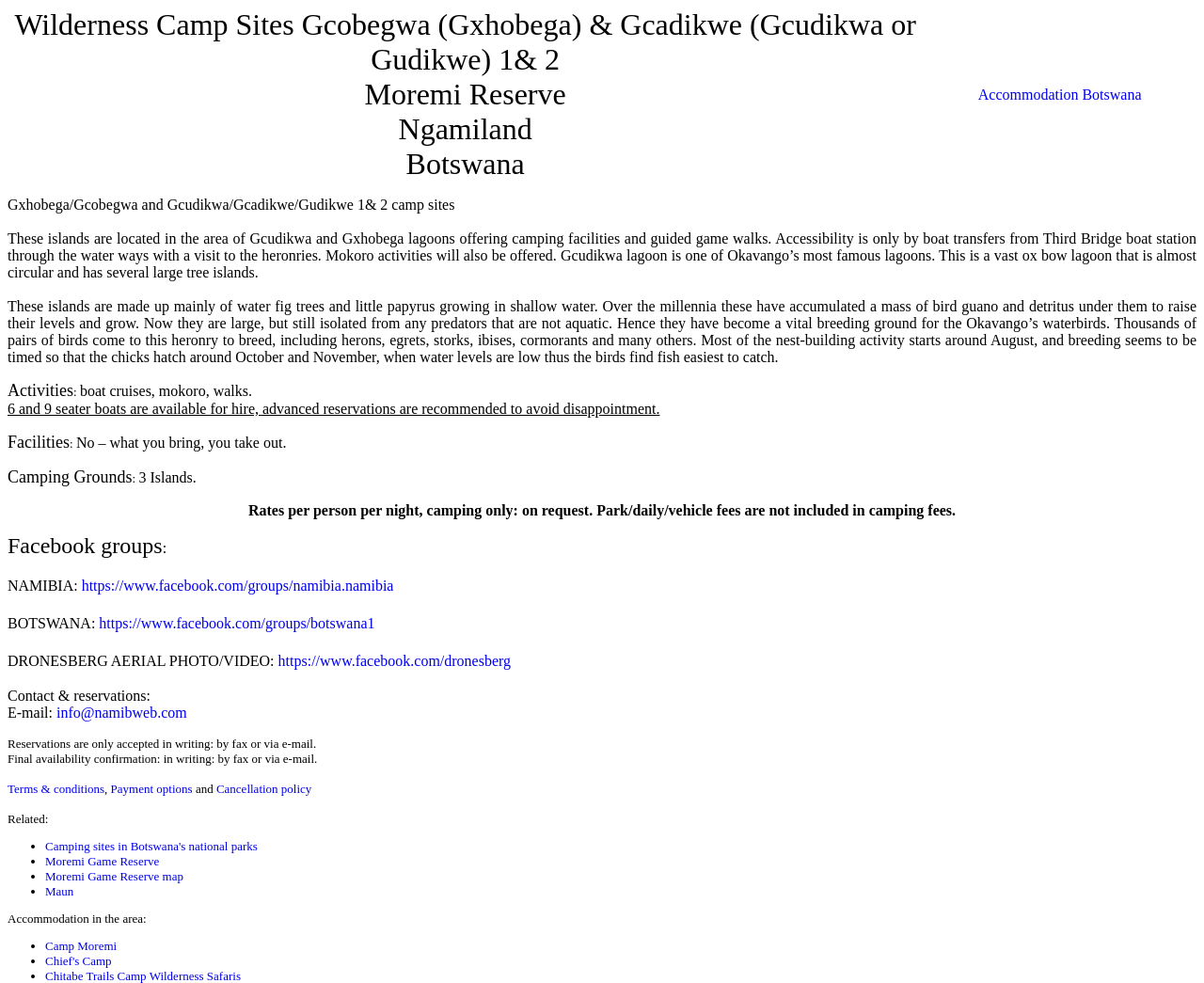What are the activities offered?
Please give a well-detailed answer to the question.

I found the answer by looking at the 'Activities' section on the webpage, where it lists 'boat cruises, mokoro, walks' as the available activities.